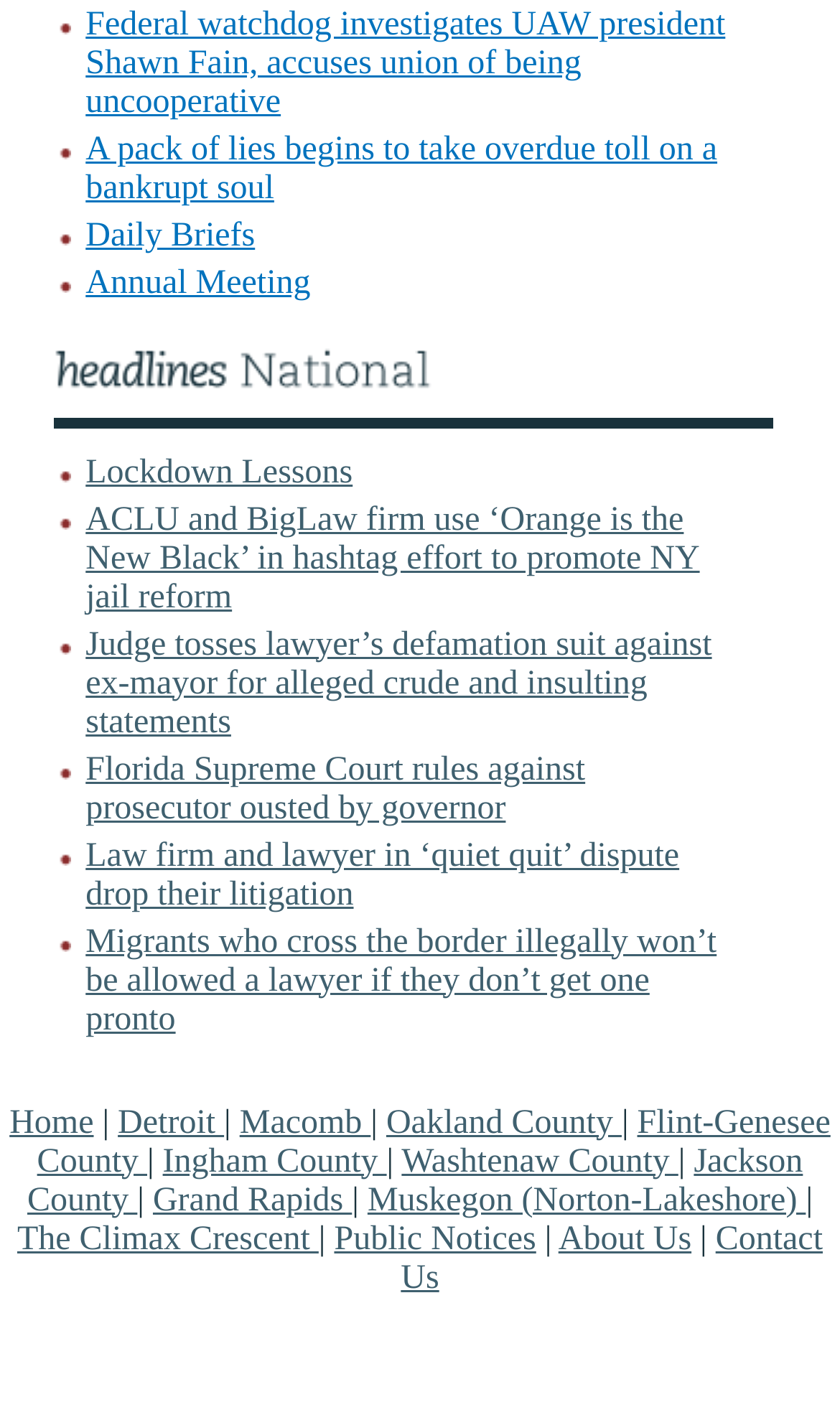How many counties are listed in the webpage's navigation menu?
Using the image as a reference, give a one-word or short phrase answer.

9